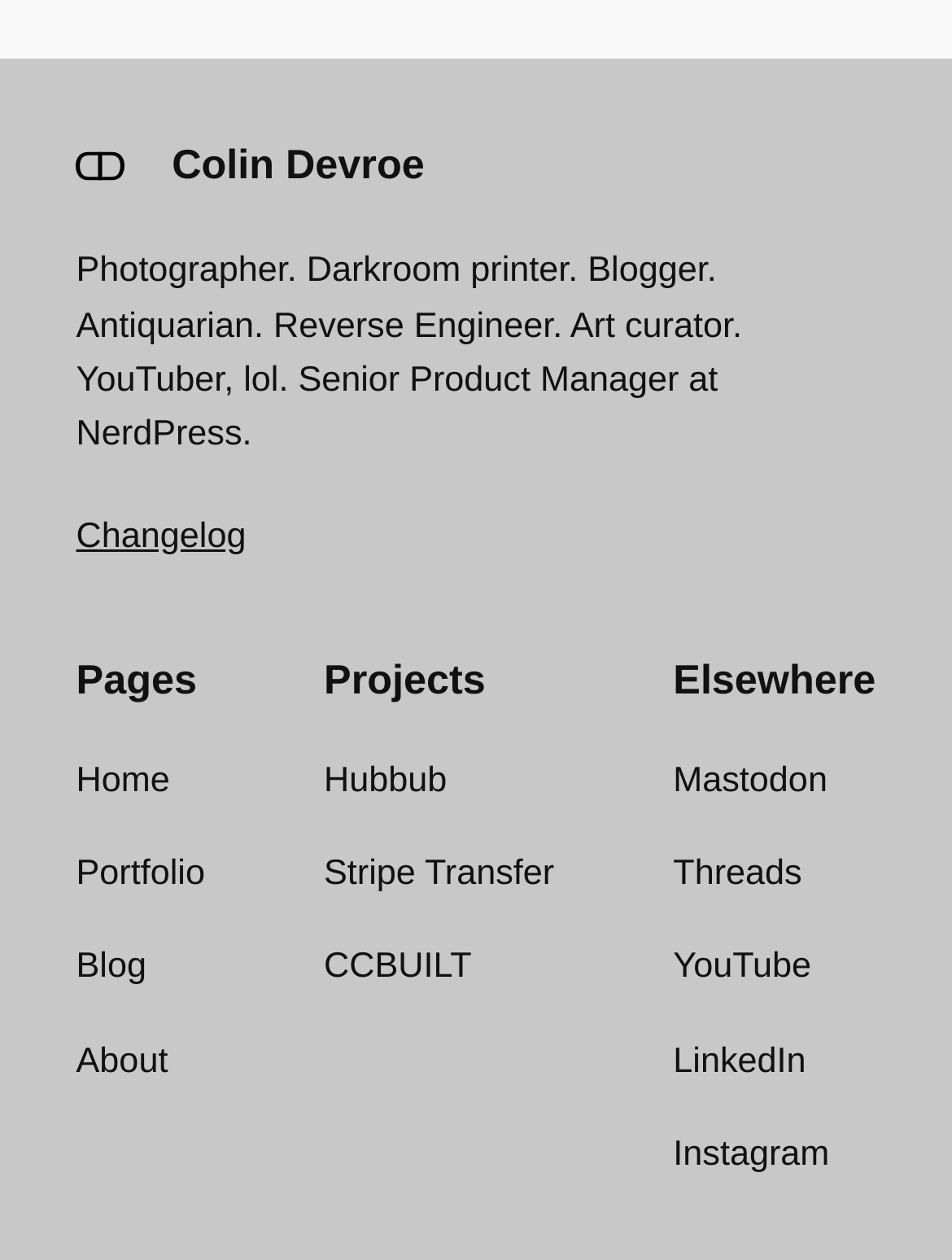Identify the bounding box coordinates of the region that needs to be clicked to carry out this instruction: "watch the YouTube channel". Provide these coordinates as four float numbers ranging from 0 to 1, i.e., [left, top, right, bottom].

[0.707, 0.747, 0.852, 0.79]